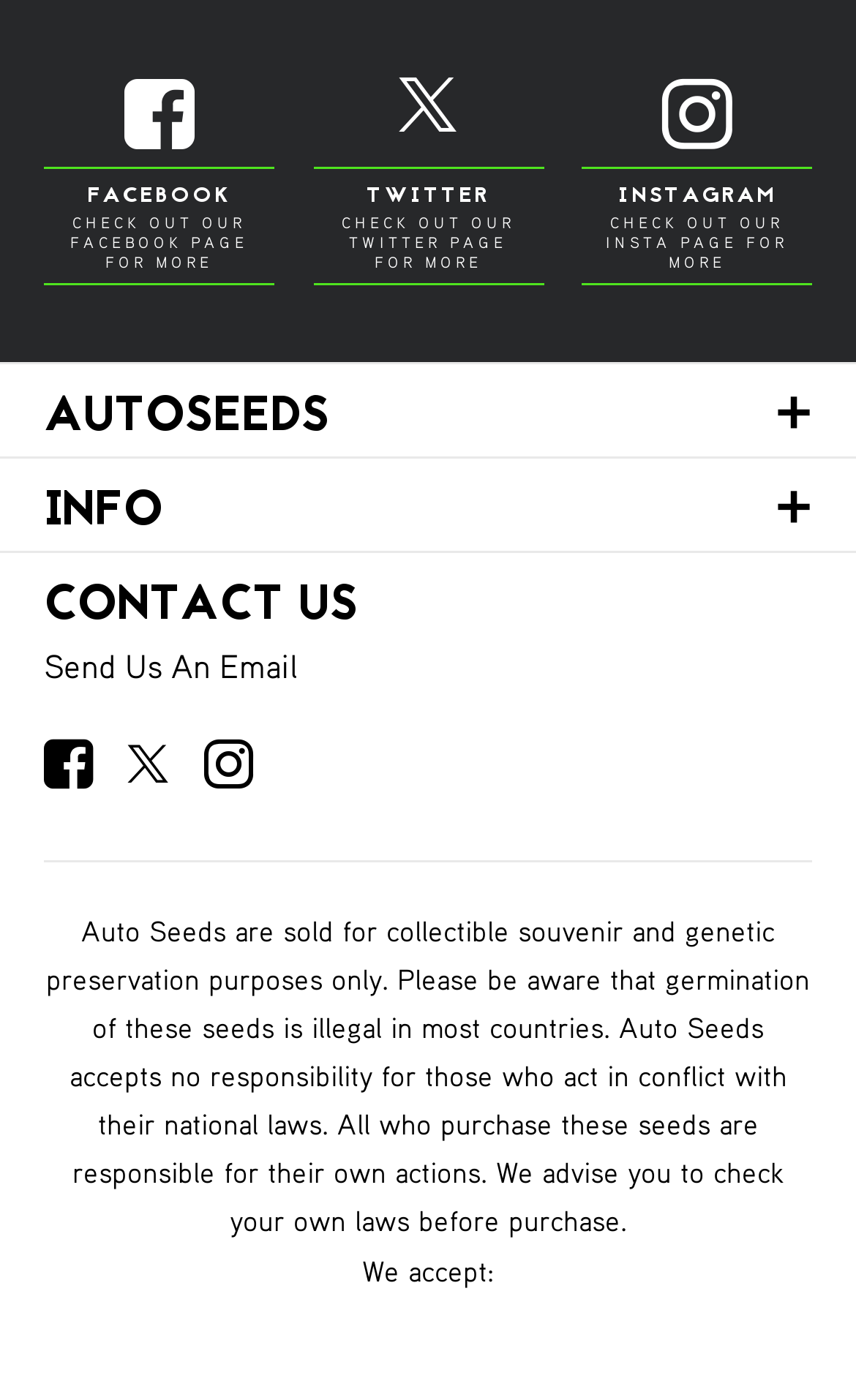What is the purpose of Auto Seeds?
Use the image to answer the question with a single word or phrase.

Collectible souvenir and genetic preservation